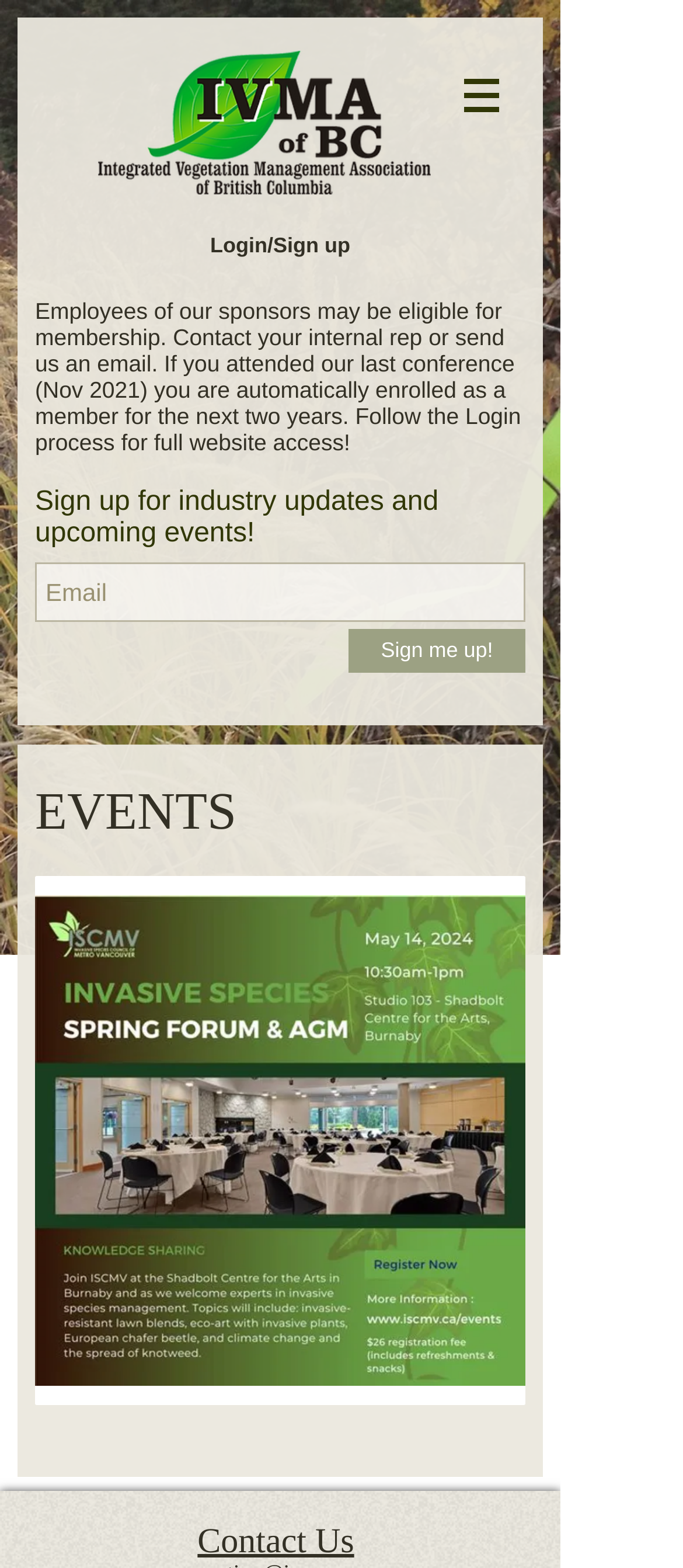Using details from the image, please answer the following question comprehensively:
What is the purpose of the 'Sign me up!' button?

The 'Sign me up!' button is located below the 'Email' textbox, which suggests that it is related to submitting an email address. The text above the textbox says 'Sign up for industry updates and upcoming events!', implying that the button is used to receive these updates.